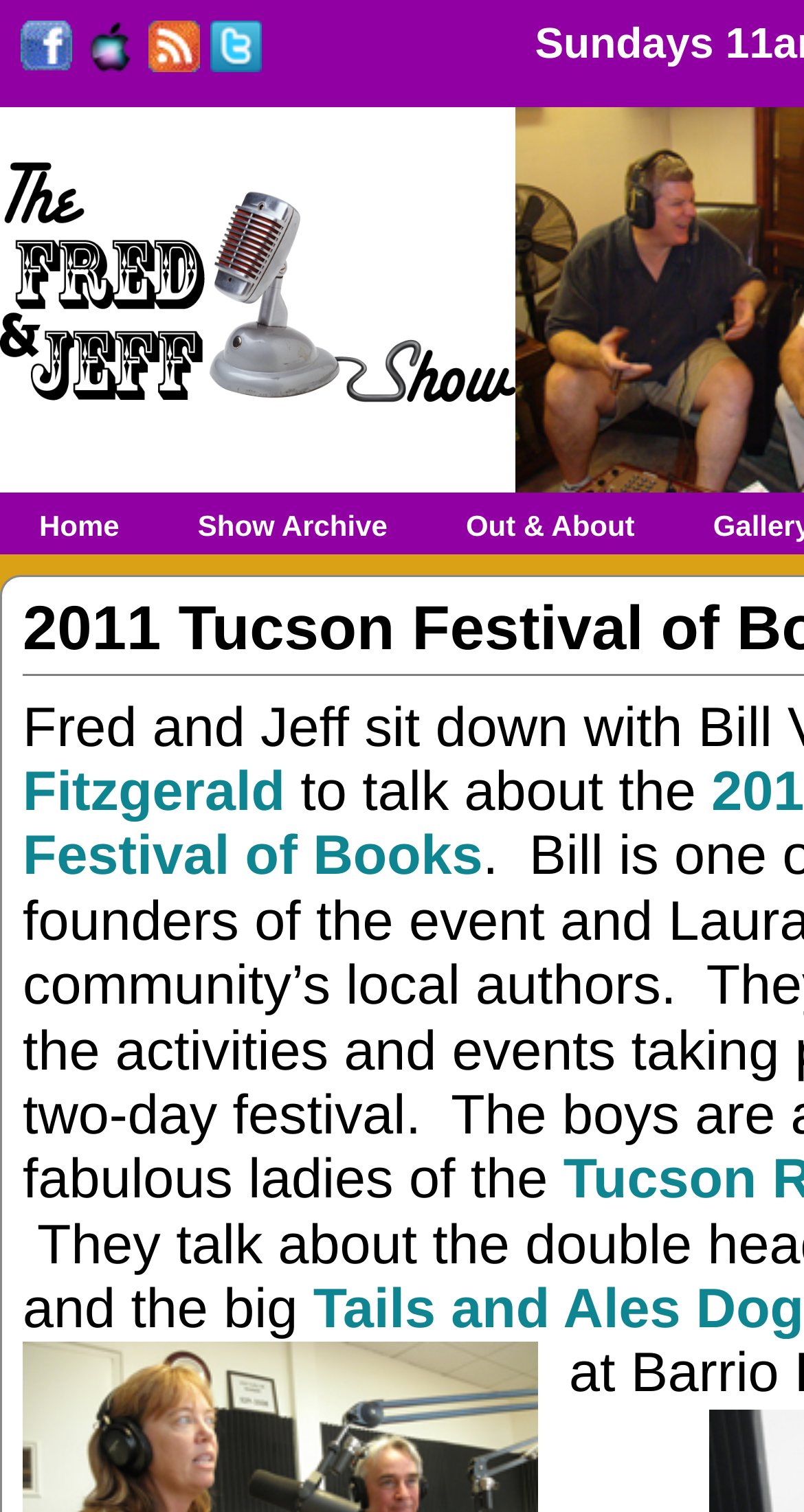Determine the bounding box coordinates of the clickable element to complete this instruction: "Listen on iTunes". Provide the coordinates in the format of four float numbers between 0 and 1, [left, top, right, bottom].

[0.105, 0.023, 0.169, 0.055]